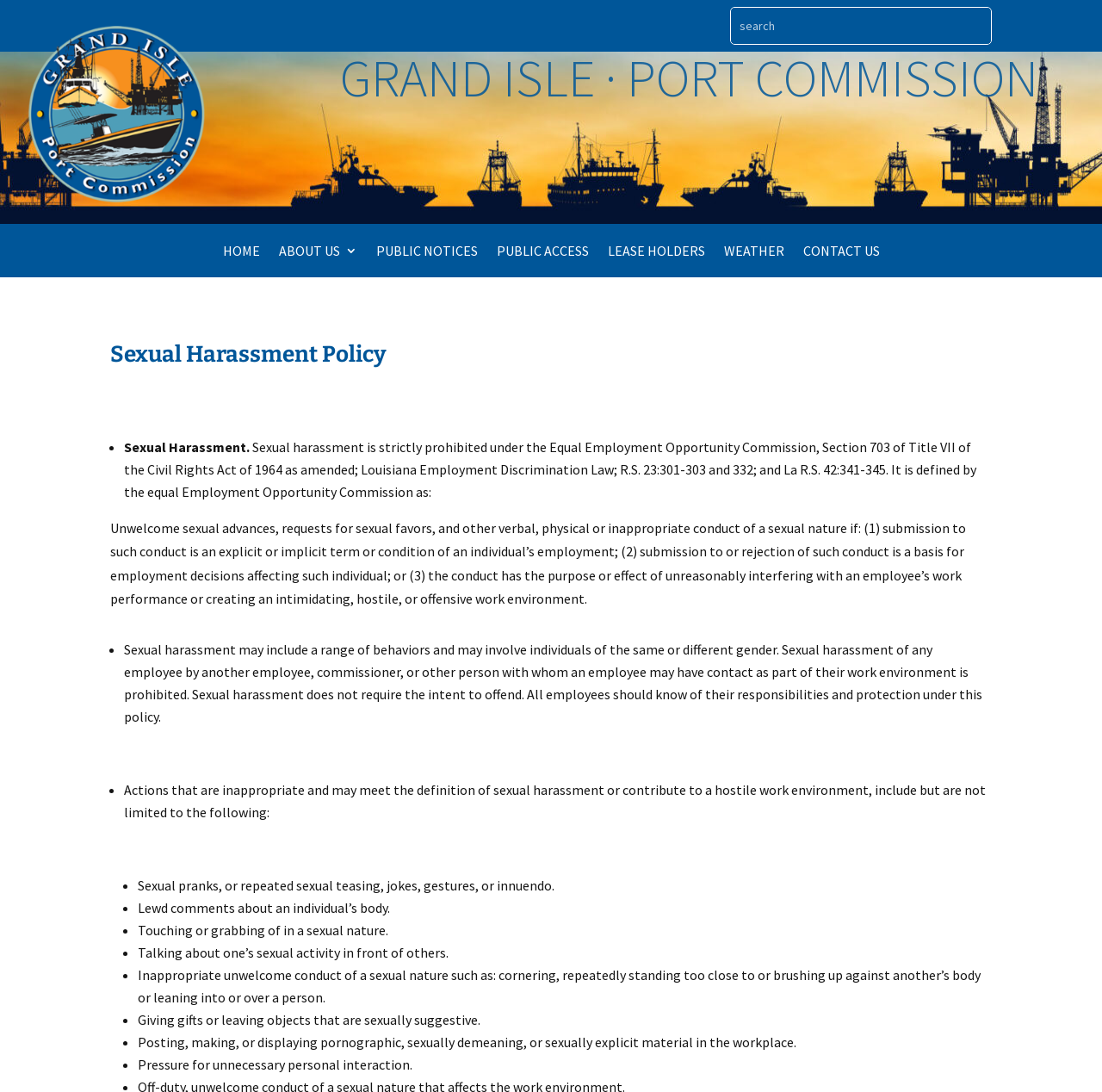Who is responsible for knowing their responsibilities under this policy? Look at the image and give a one-word or short phrase answer.

All employees